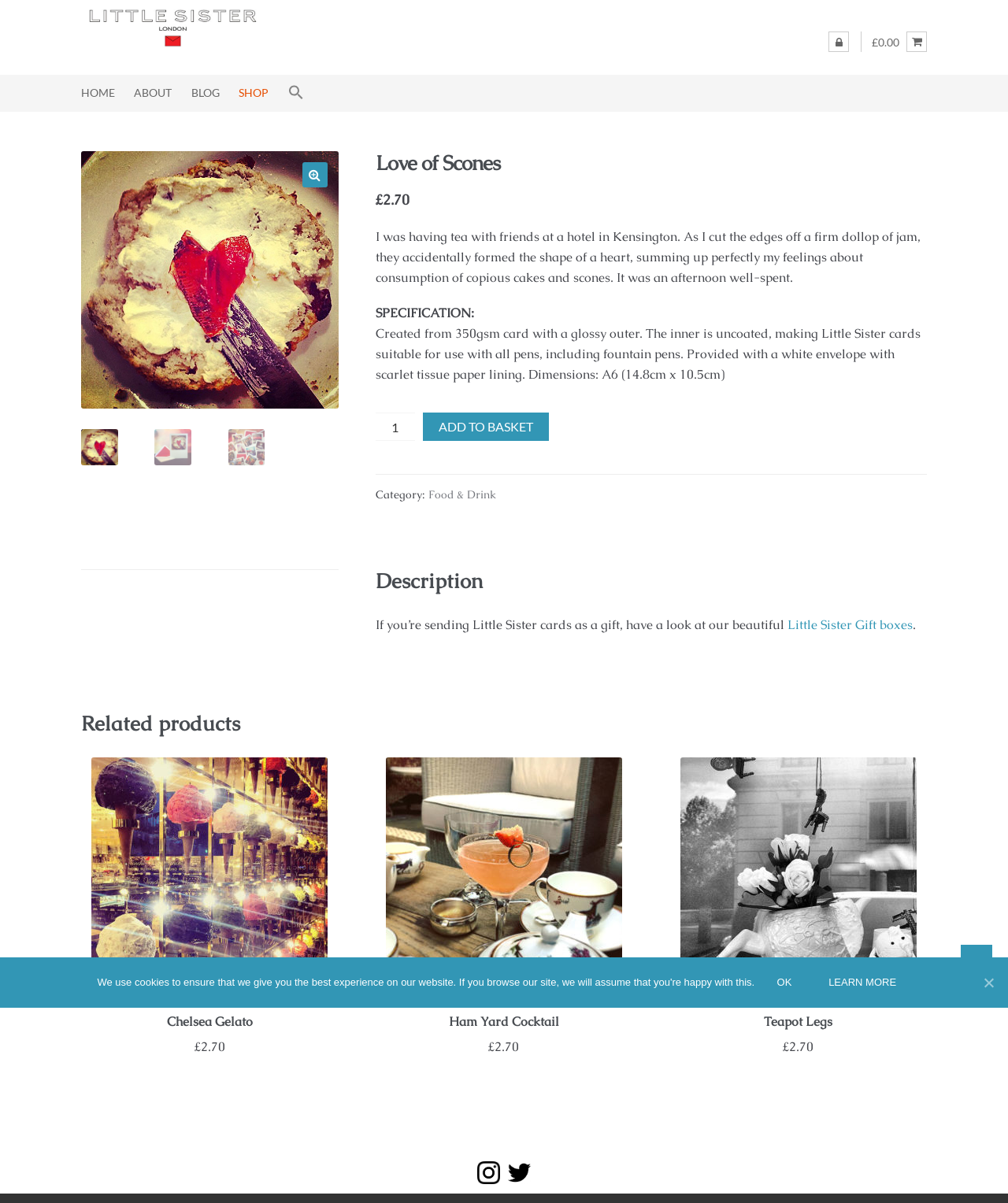What is the category of the Love of Scones card?
Provide a detailed answer to the question using information from the image.

The category of the Love of Scones card can be found in the product description section, where it is stated as 'Category: Food & Drink'.